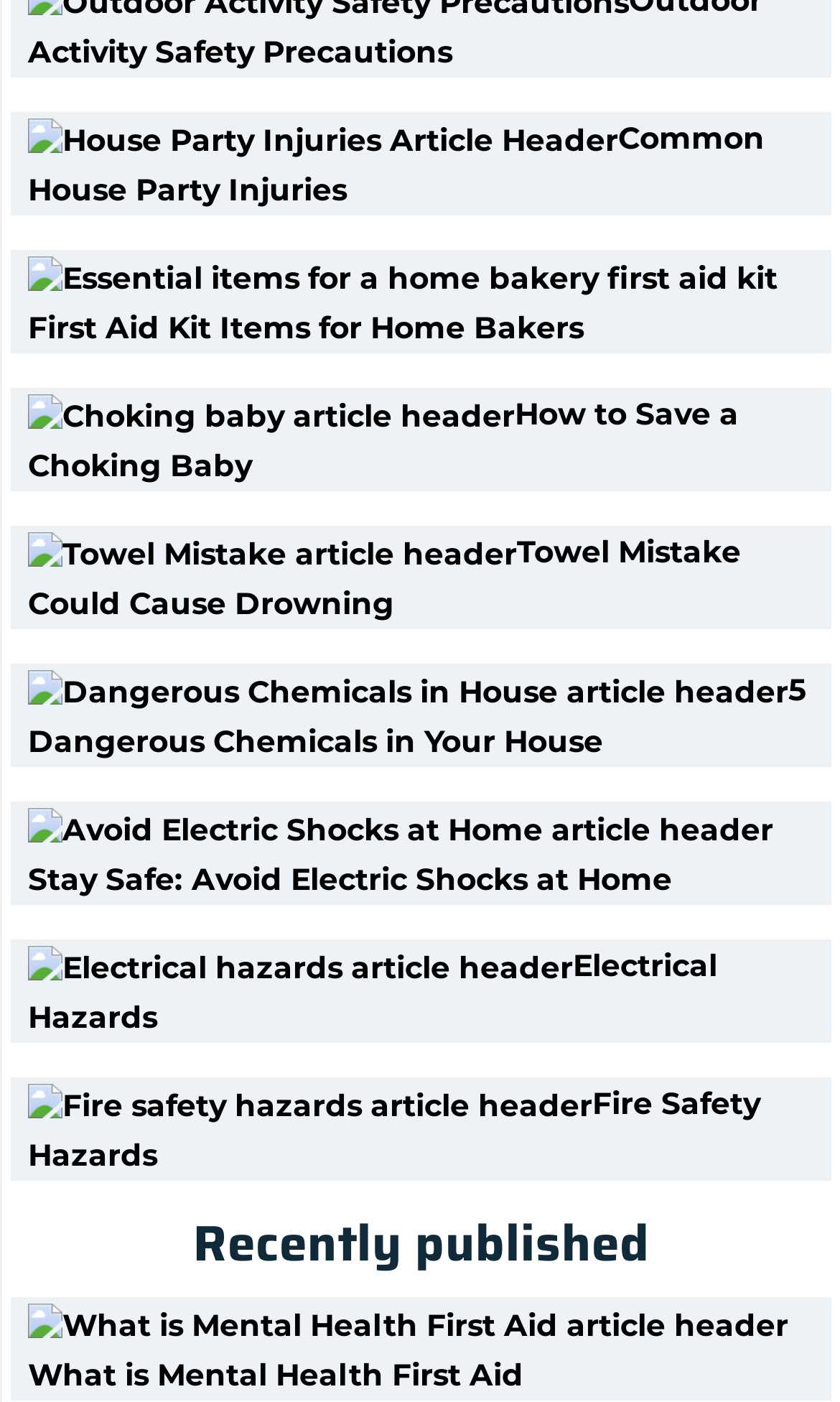Please find the bounding box coordinates for the clickable element needed to perform this instruction: "Read about House Party Injuries".

[0.033, 0.046, 0.736, 0.113]